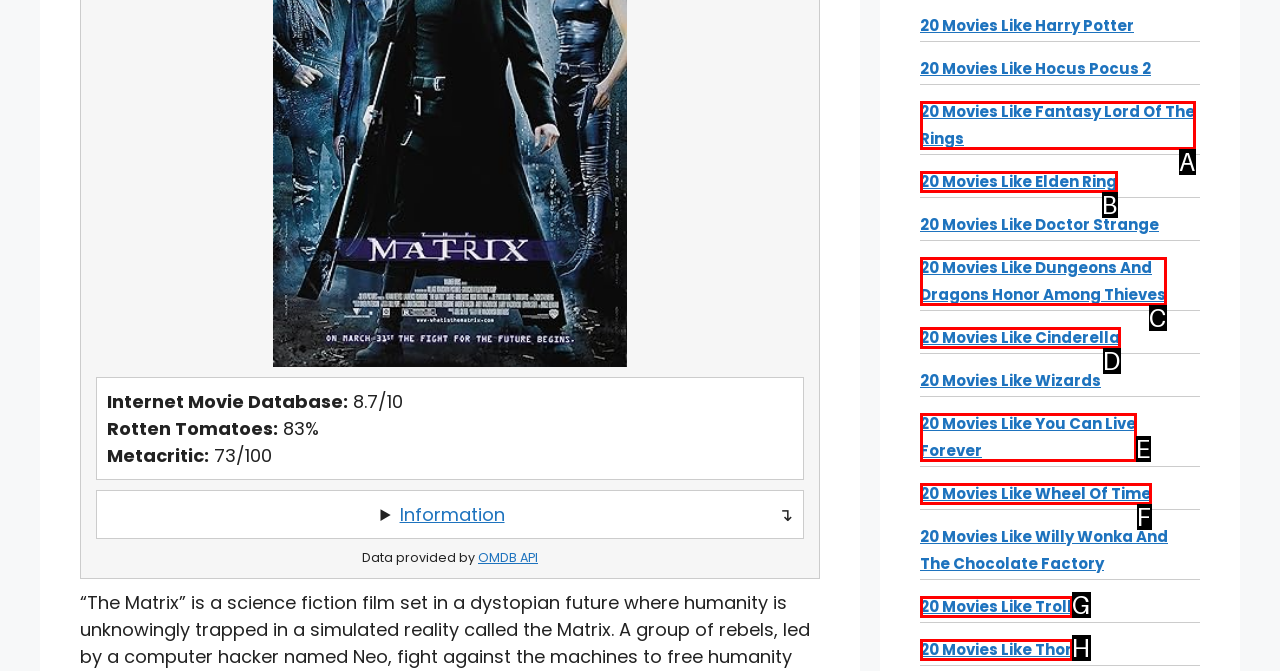Determine the HTML element that best aligns with the description: 20 Movies Like Troll
Answer with the appropriate letter from the listed options.

G